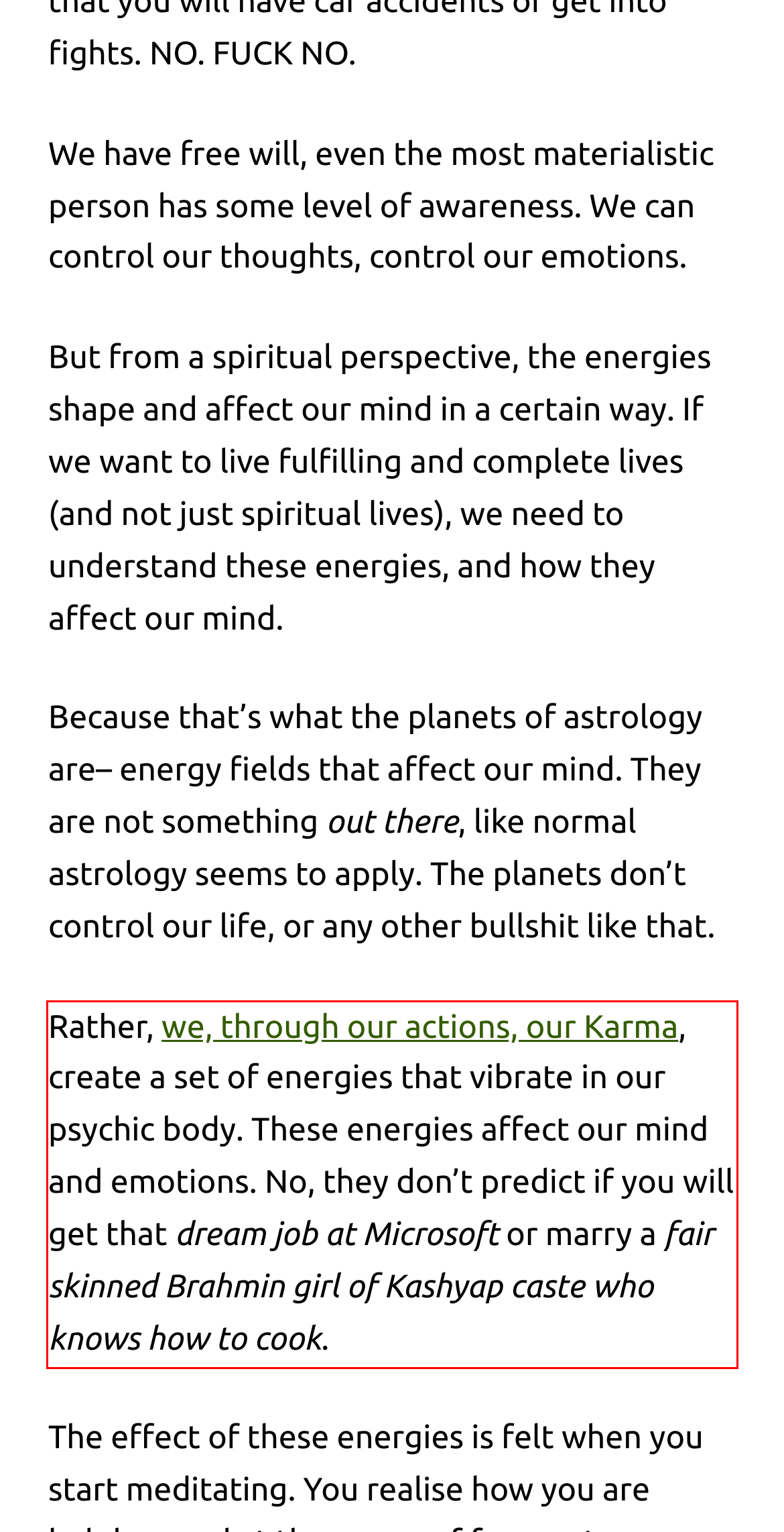Please perform OCR on the UI element surrounded by the red bounding box in the given webpage screenshot and extract its text content.

Rather, we, through our actions, our Karma, create a set of energies that vibrate in our psychic body. These energies affect our mind and emotions. No, they don’t predict if you will get that dream job at Microsoft or marry a fair skinned Brahmin girl of Kashyap caste who knows how to cook.